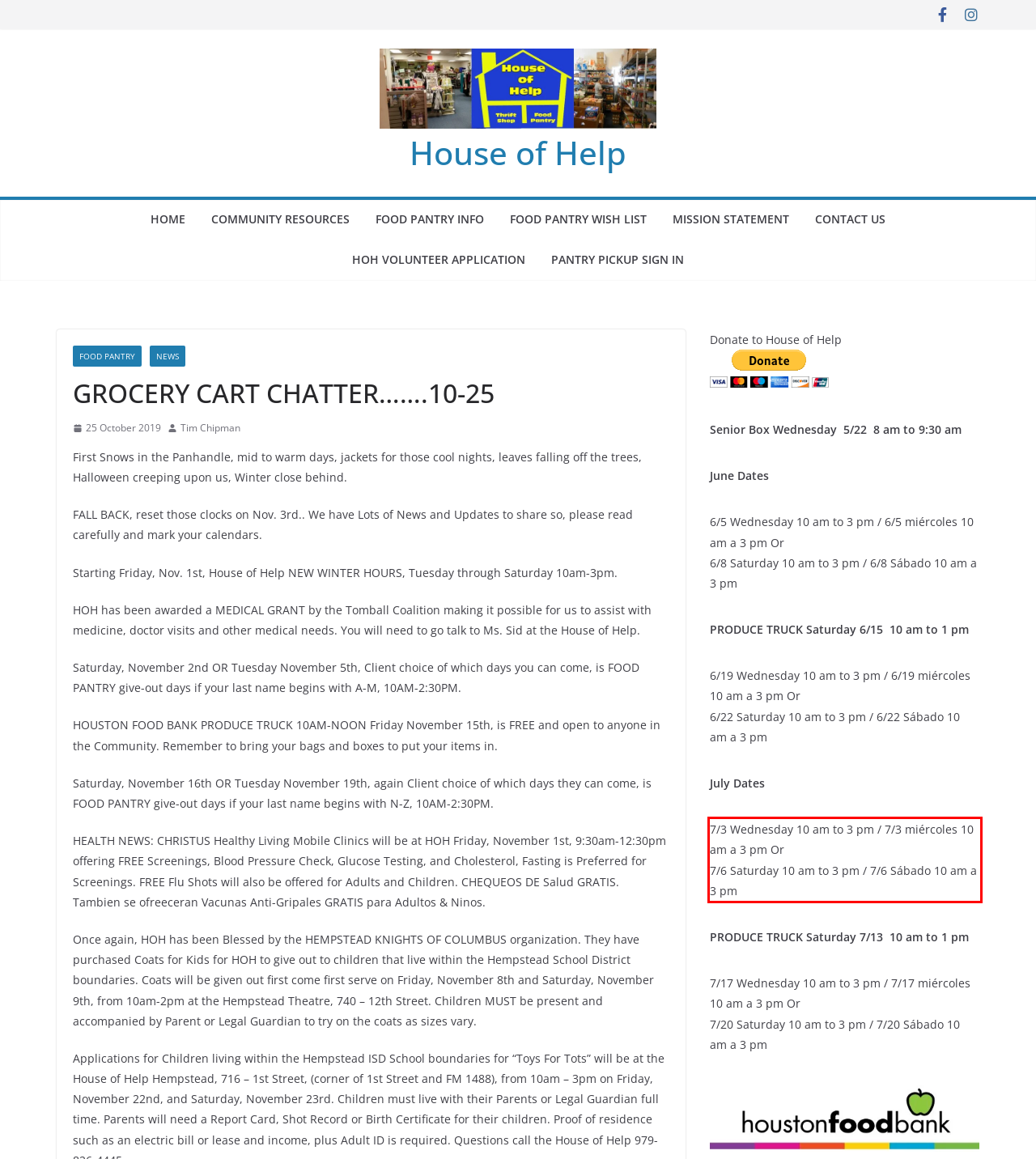Please look at the webpage screenshot and extract the text enclosed by the red bounding box.

7/3 Wednesday 10 am to 3 pm / 7/3 miércoles 10 am a 3 pm Or 7/6 Saturday 10 am to 3 pm / 7/6 Sábado 10 am a 3 pm